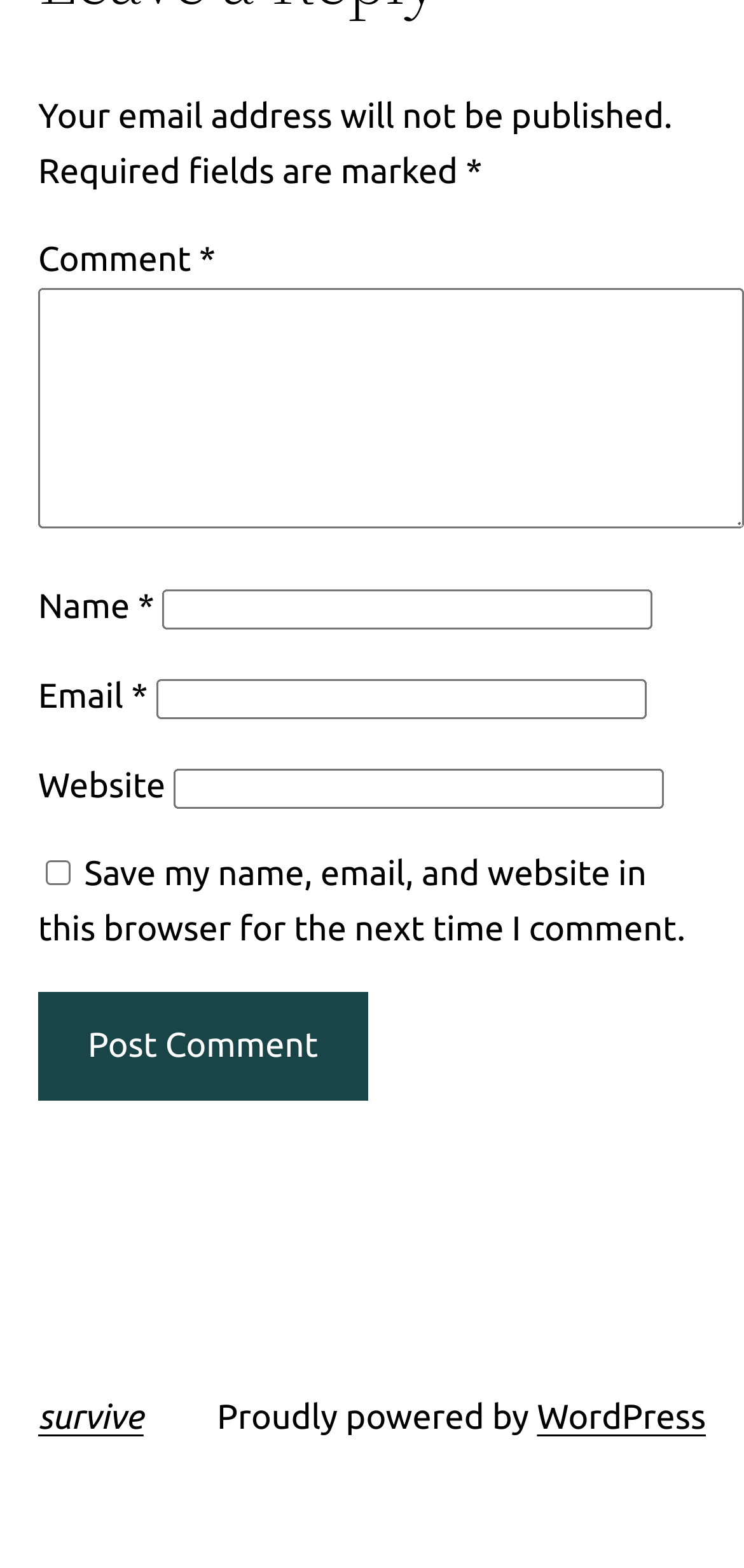What is the website powered by?
Using the image, respond with a single word or phrase.

WordPress